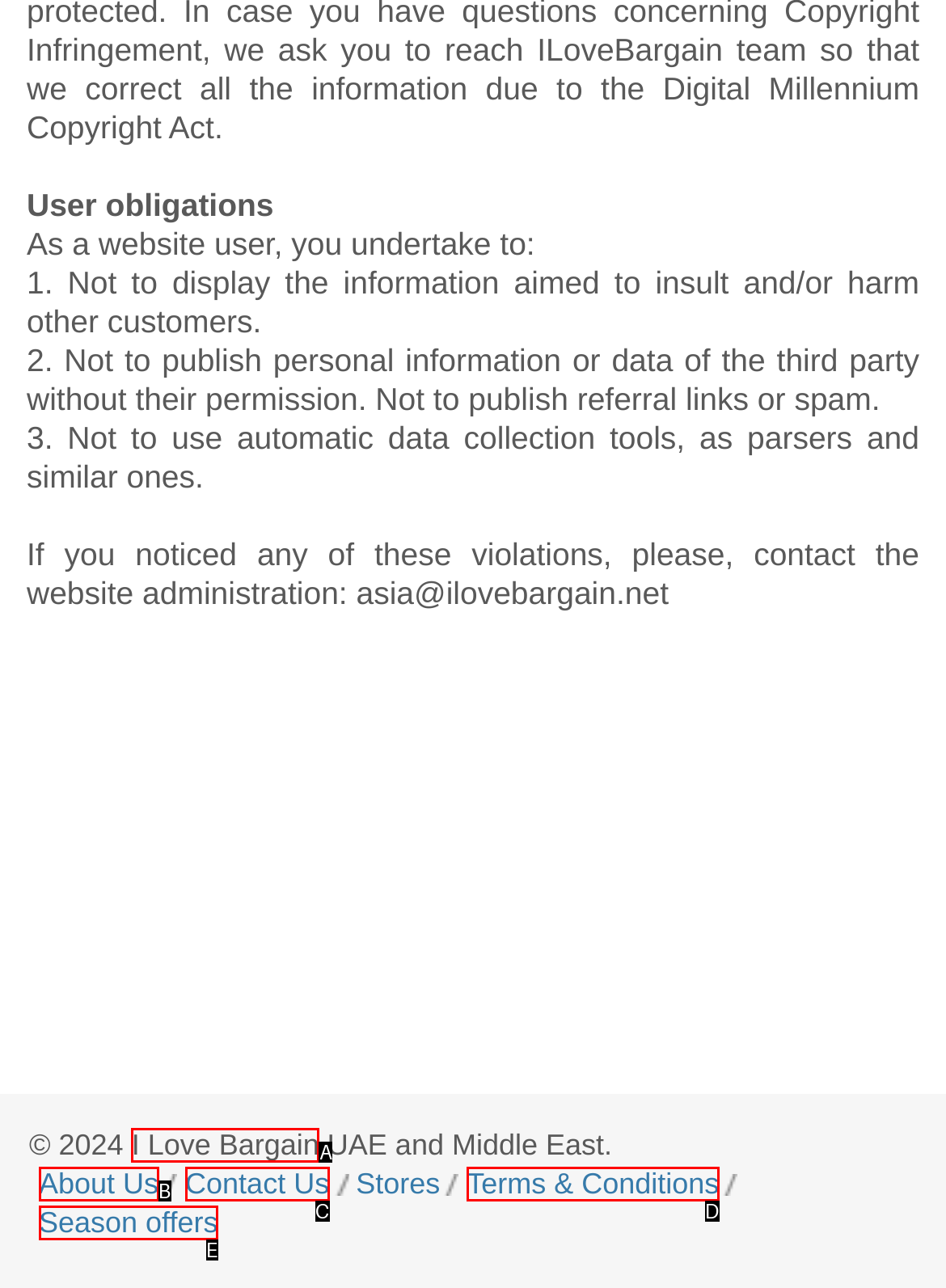From the description: Contact Us, select the HTML element that fits best. Reply with the letter of the appropriate option.

C